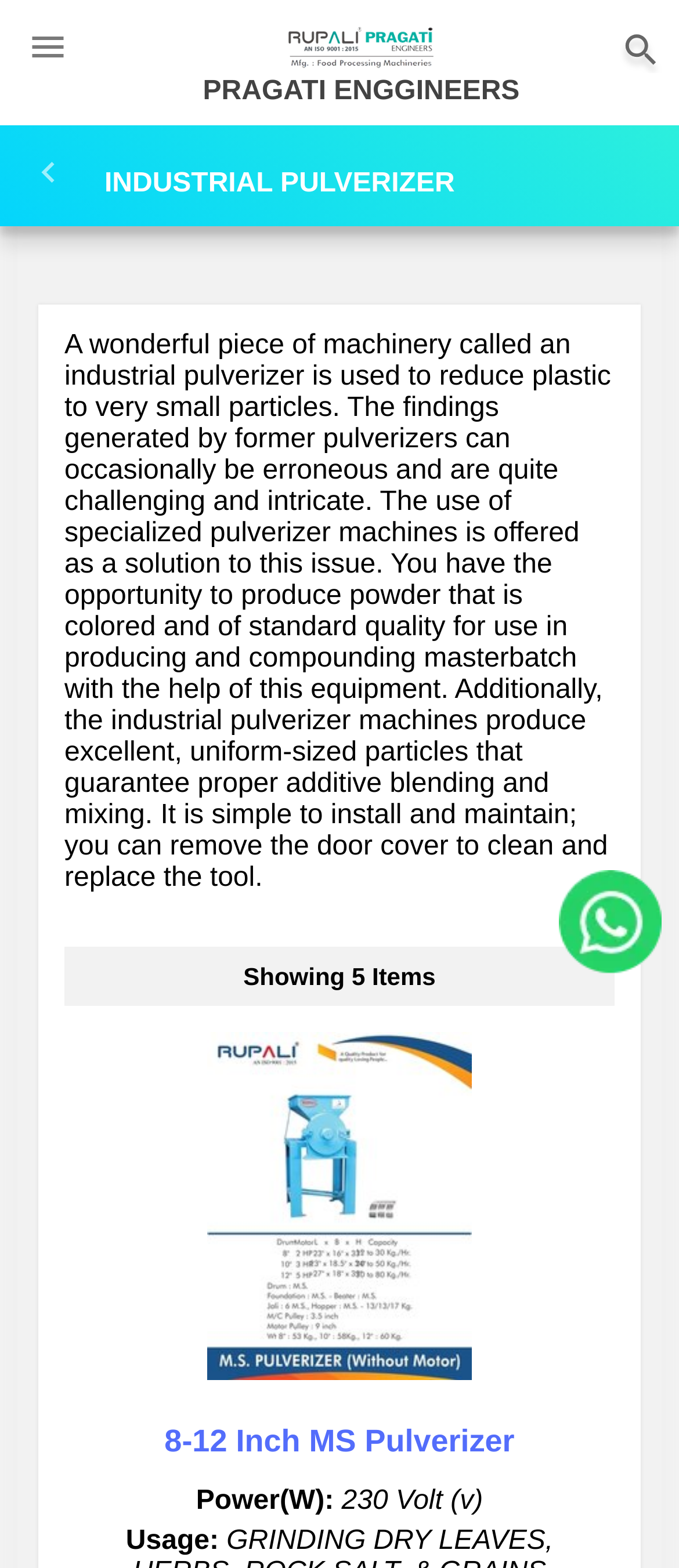What is the quality of powder produced by the industrial pulverizer?
Refer to the image and provide a one-word or short phrase answer.

Standard quality